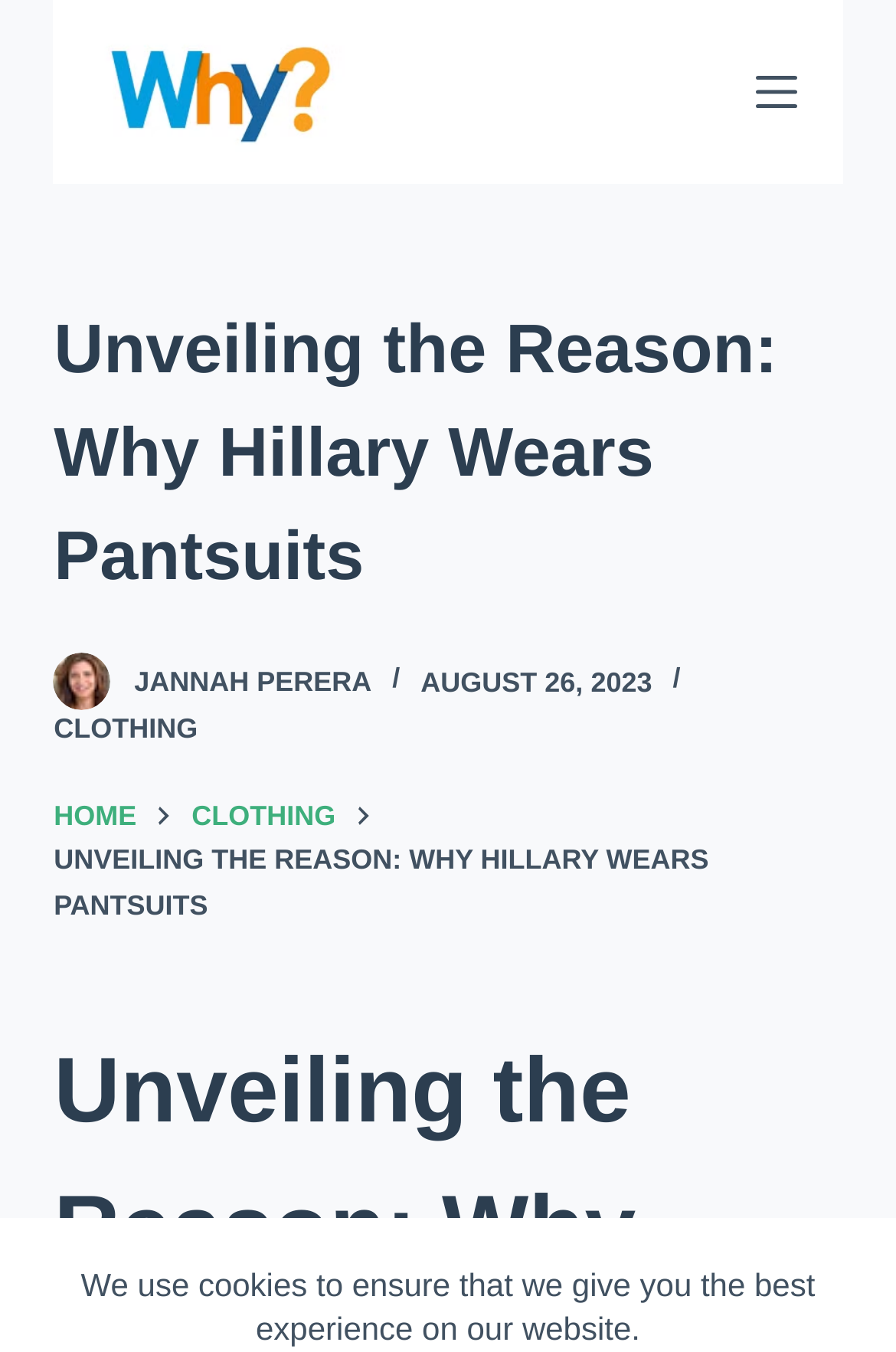Locate the bounding box coordinates of the clickable area to execute the instruction: "Visit the HOME page". Provide the coordinates as four float numbers between 0 and 1, represented as [left, top, right, bottom].

[0.06, 0.587, 0.152, 0.621]